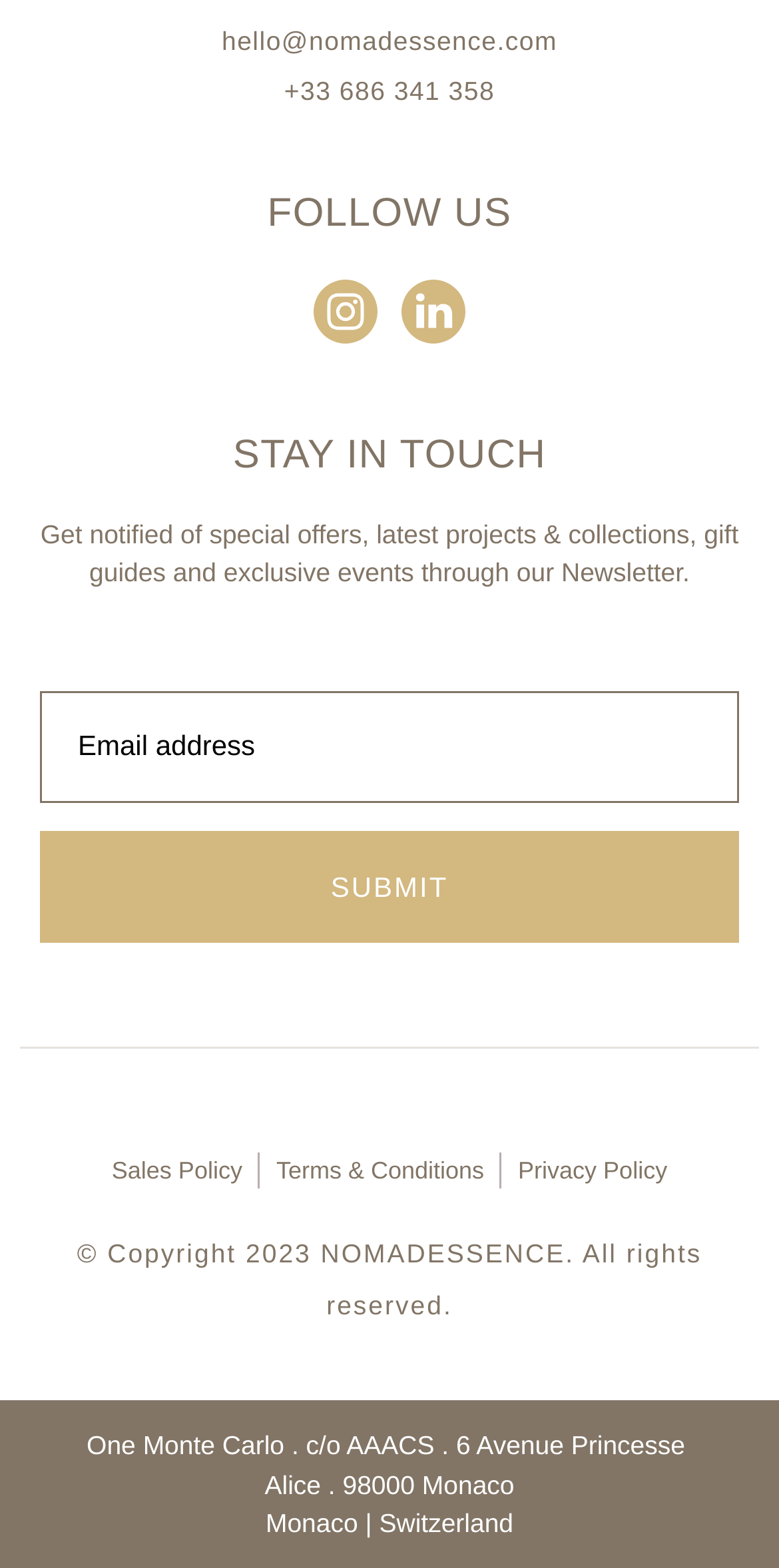Using the webpage screenshot and the element description Sales Policy, determine the bounding box coordinates. Specify the coordinates in the format (top-left x, top-left y, bottom-right x, bottom-right y) with values ranging from 0 to 1.

[0.143, 0.735, 0.311, 0.758]